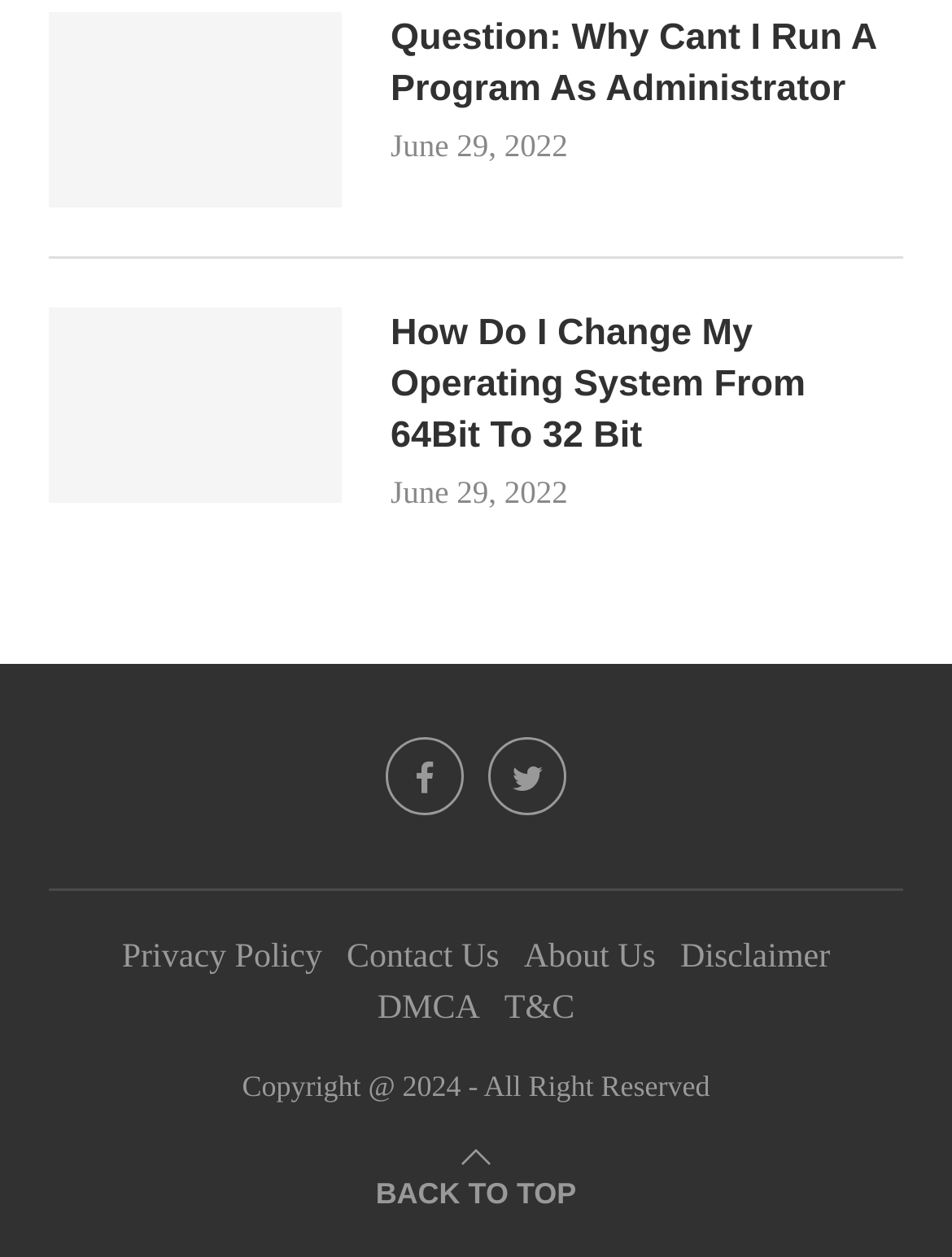Identify the bounding box coordinates of the section that should be clicked to achieve the task described: "Go back to top".

[0.395, 0.937, 0.605, 0.966]